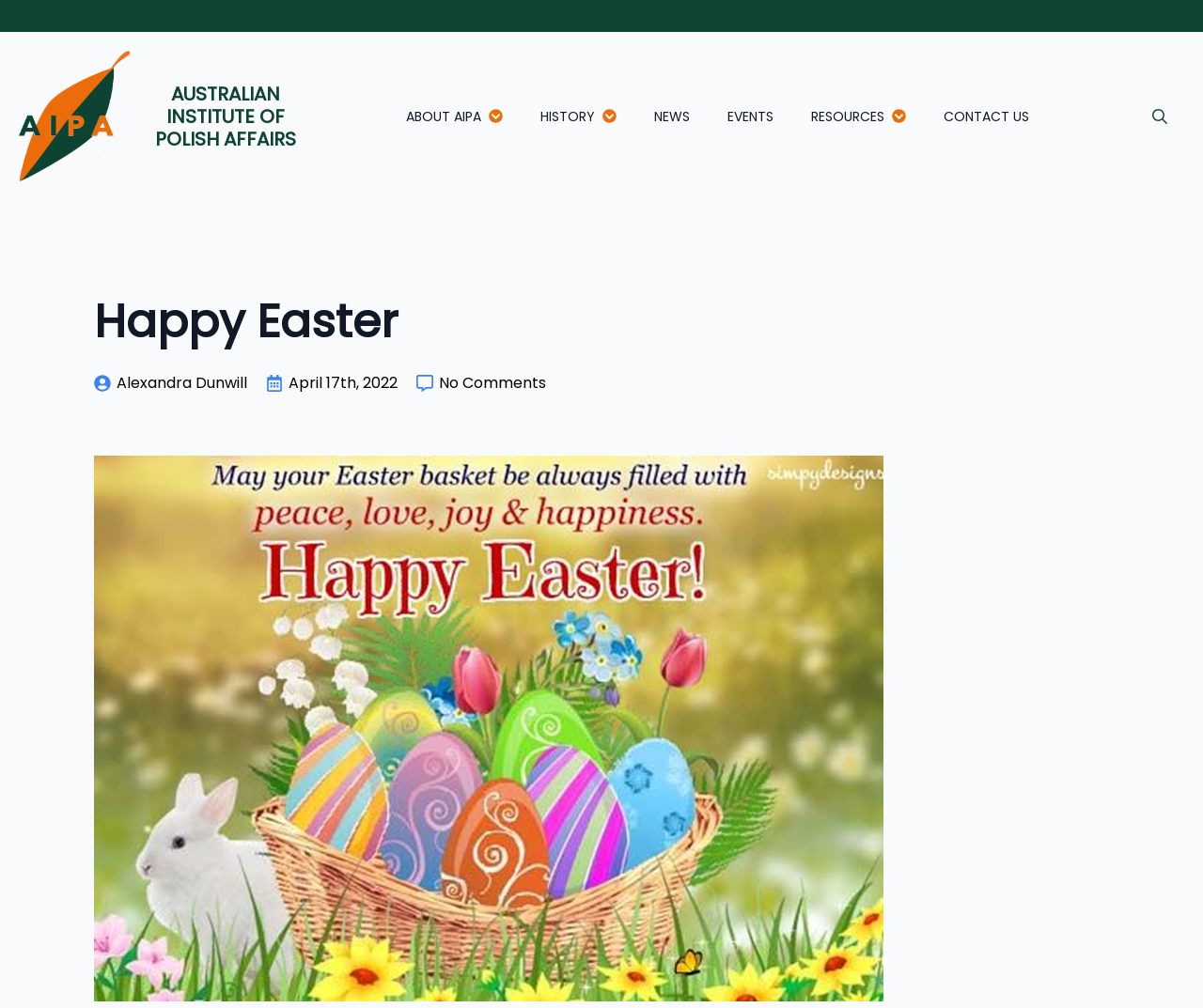Identify the bounding box coordinates of the part that should be clicked to carry out this instruction: "View the 'NEWS' section".

None